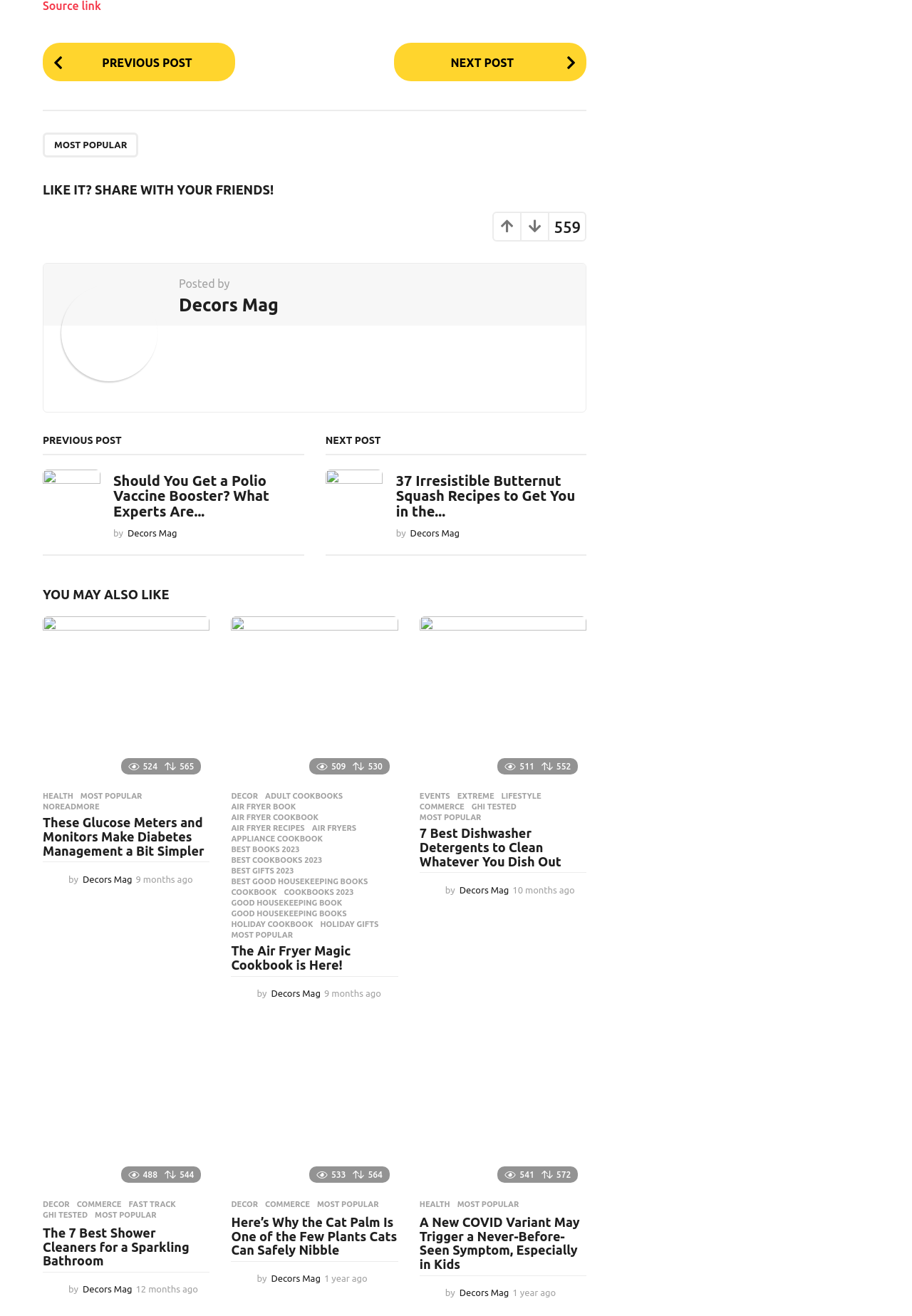Examine the image and give a thorough answer to the following question:
How many links are in the second article?

I counted the number of link elements within the second article element, and there are 14 of them, including links to 'DECOR', 'ADULT COOKBOOKS', 'AIR FRYER BOOK', and others.